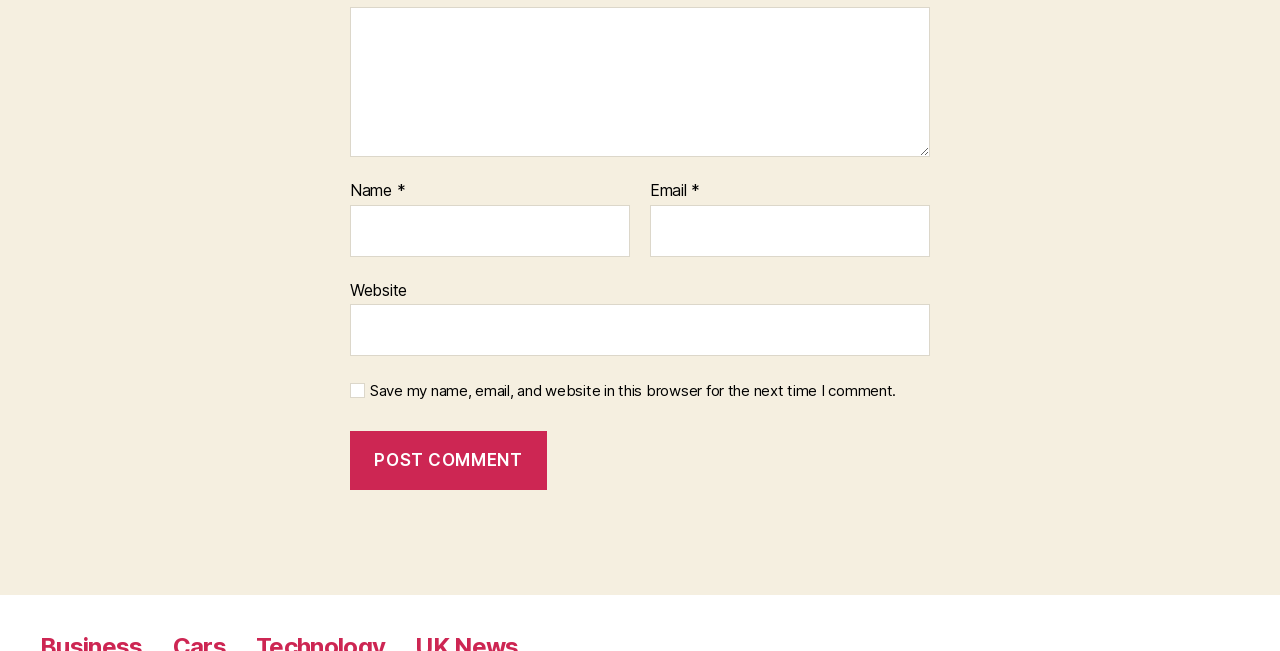What is the button's function?
Please ensure your answer is as detailed and informative as possible.

The button is located at the bottom of the form and has the text 'POST COMMENT' inside it, suggesting that its function is to submit the user's comment.